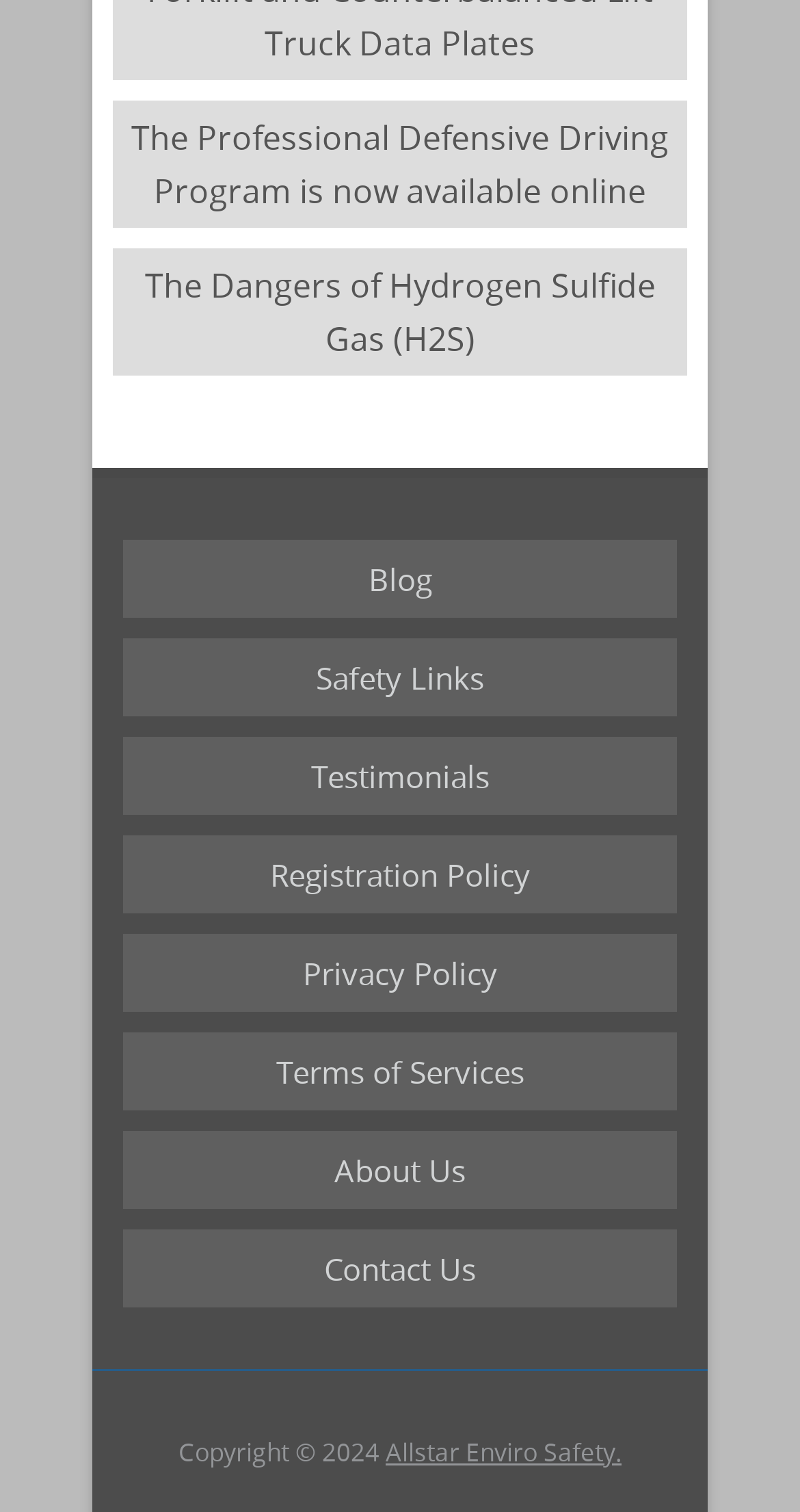Refer to the image and provide an in-depth answer to the question:
How many columns are there in the main menu?

The links in the main menu have similar x-coordinates and increasing y-coordinates, which suggests that they are arranged vertically in a single column.